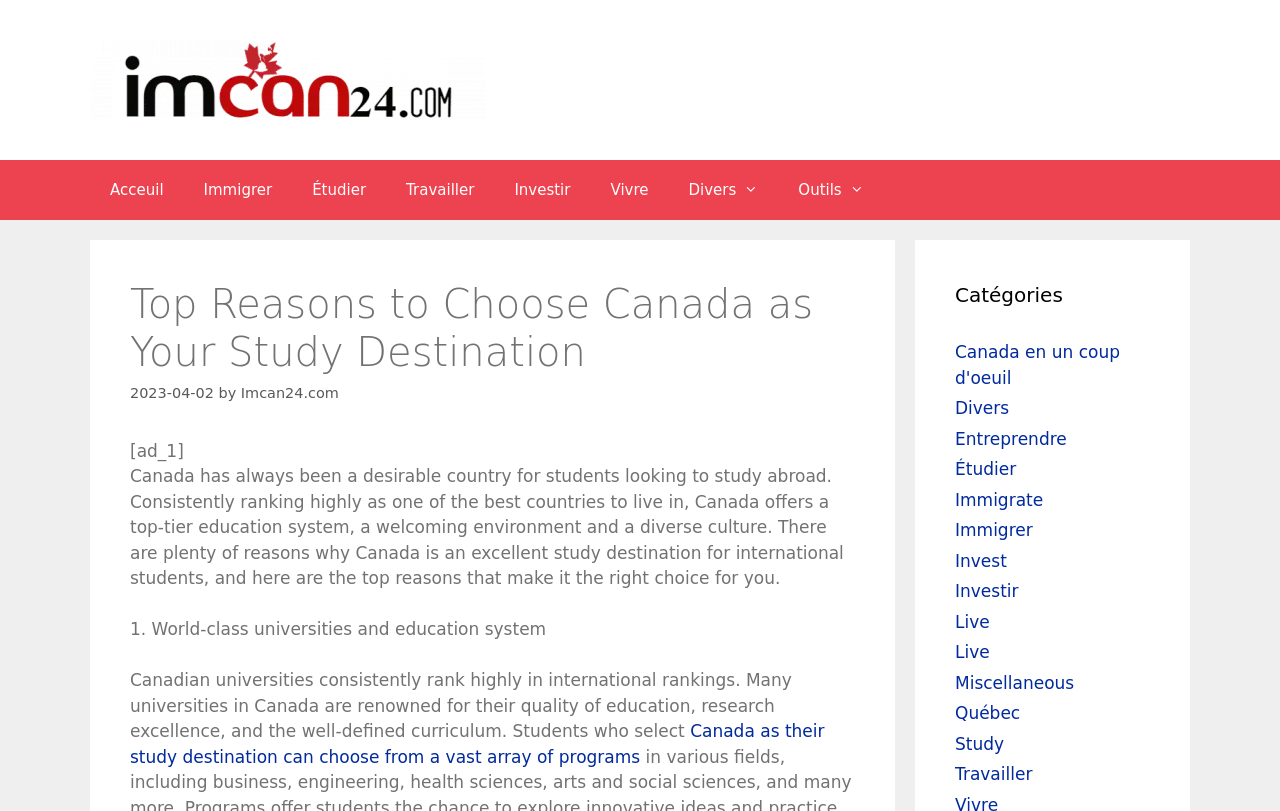Determine the bounding box coordinates of the target area to click to execute the following instruction: "Click on the 'Étudier' link in the navigation bar."

[0.228, 0.197, 0.302, 0.271]